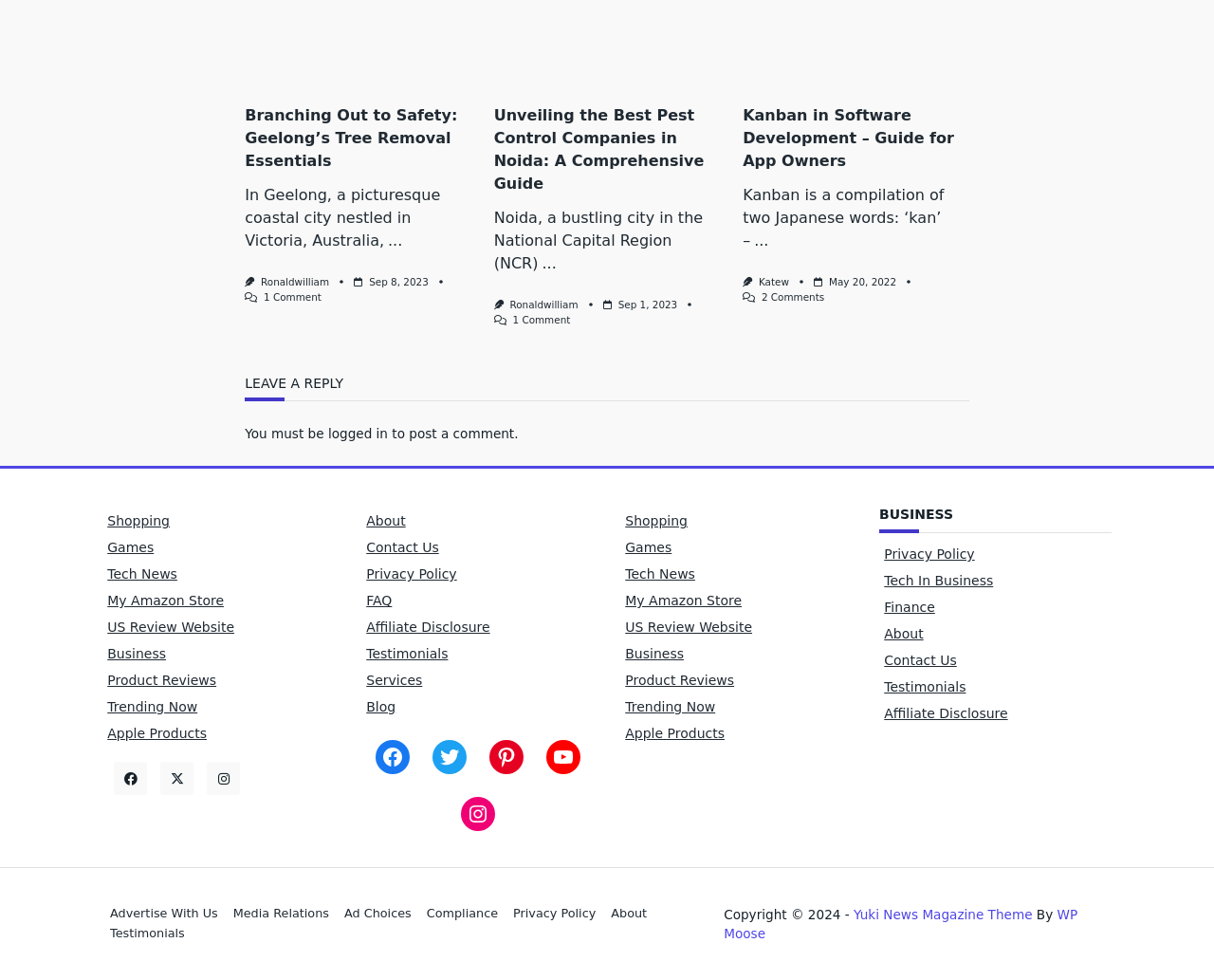Please find the bounding box for the UI element described by: "May 20, 2022May 20, 2022".

[0.683, 0.282, 0.738, 0.293]